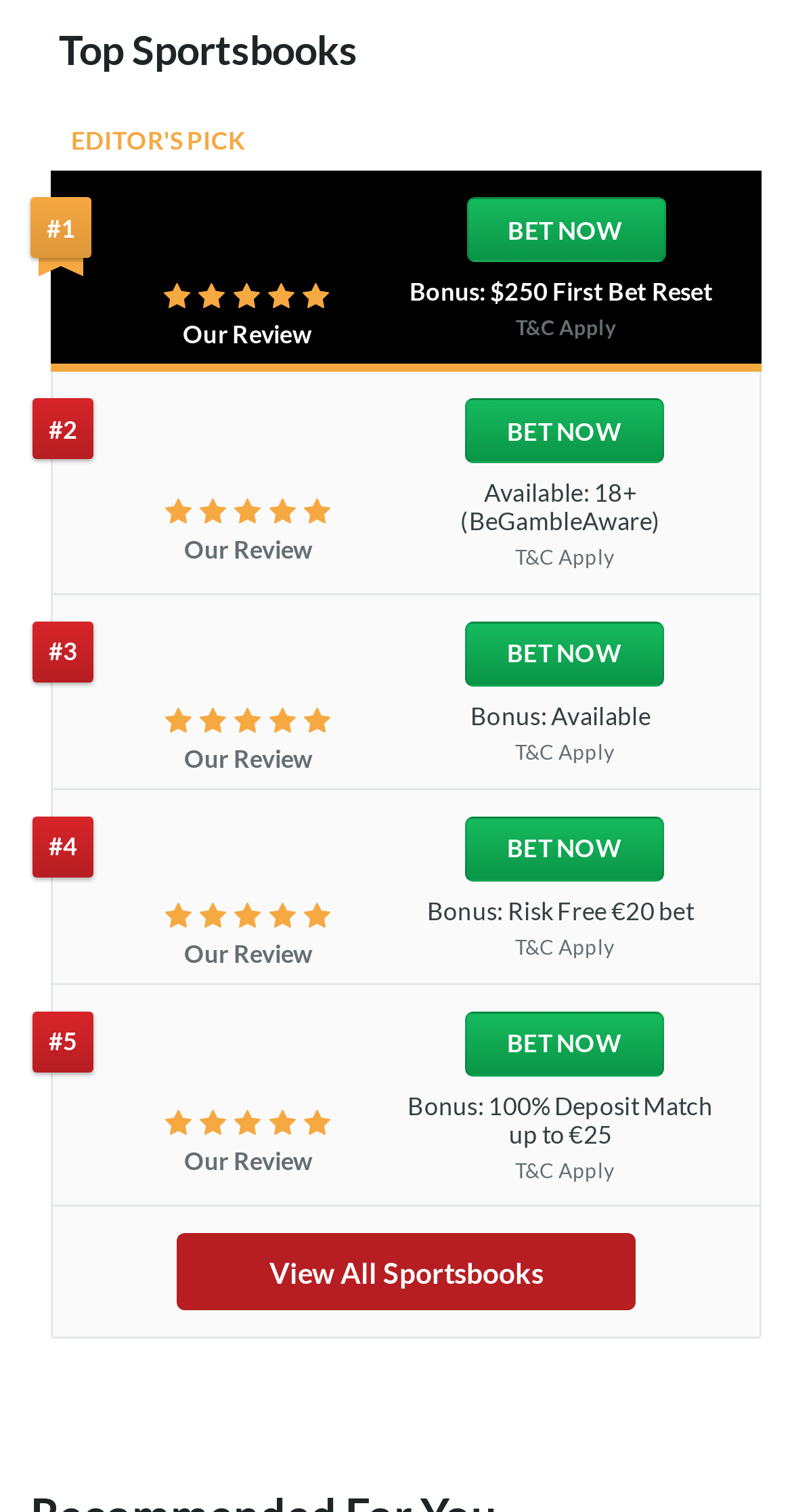Locate the bounding box coordinates of the clickable part needed for the task: "Check the bonus of Bet365".

[0.594, 0.463, 0.821, 0.483]